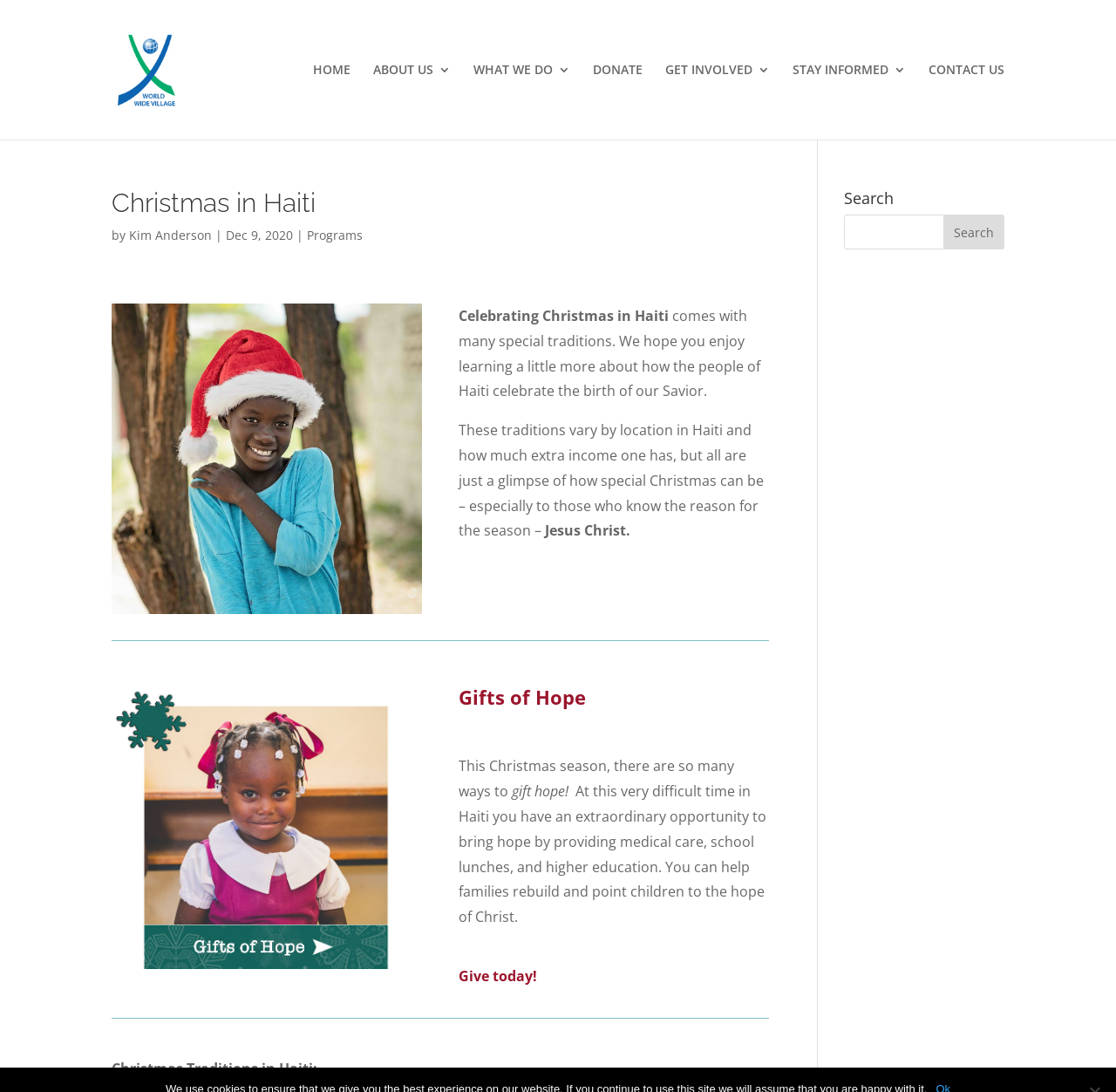Identify the bounding box coordinates of the HTML element based on this description: "On Measure against Account Abuse".

None